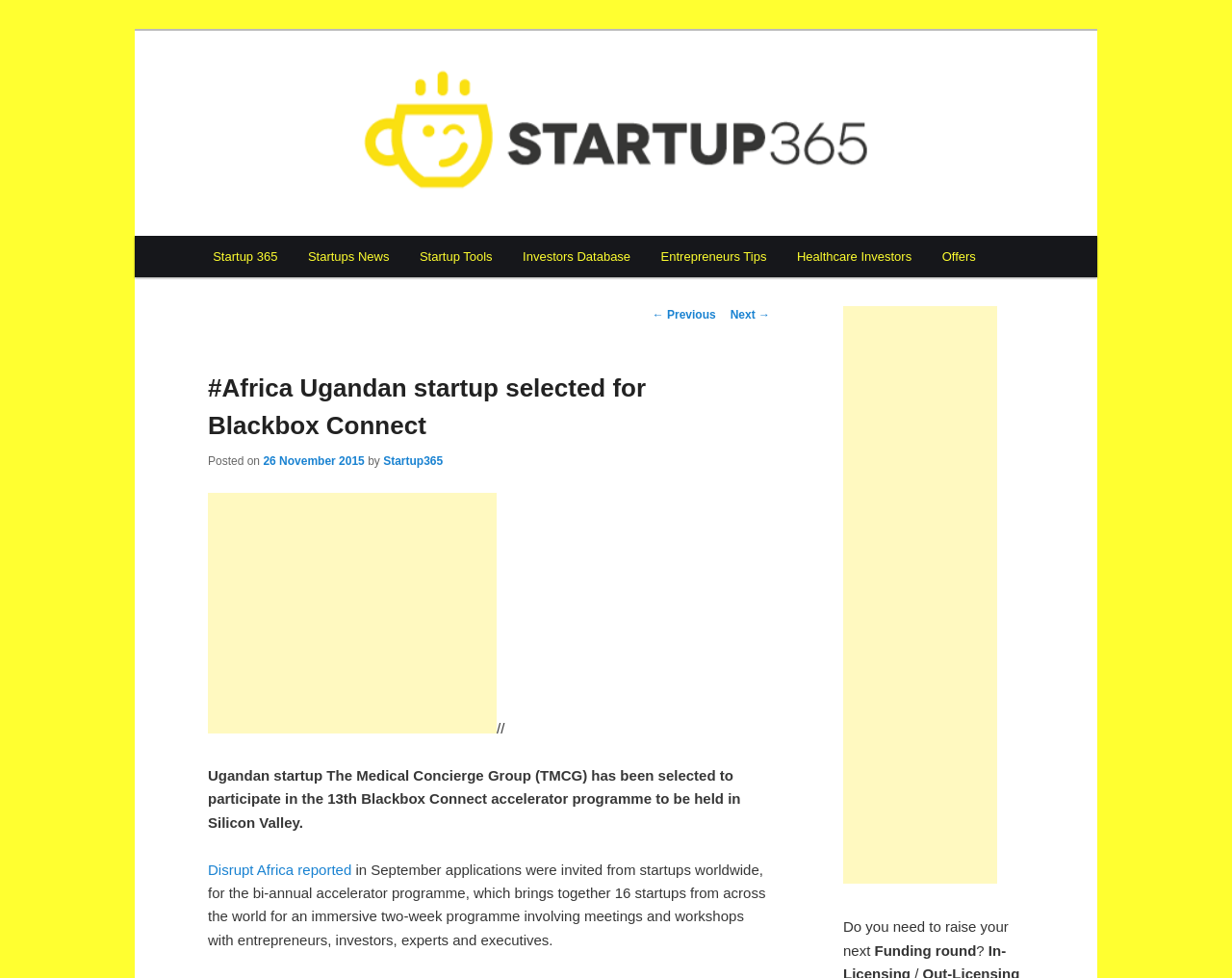Provide the bounding box coordinates for the UI element described in this sentence: "Student website". The coordinates should be four float values between 0 and 1, i.e., [left, top, right, bottom].

None